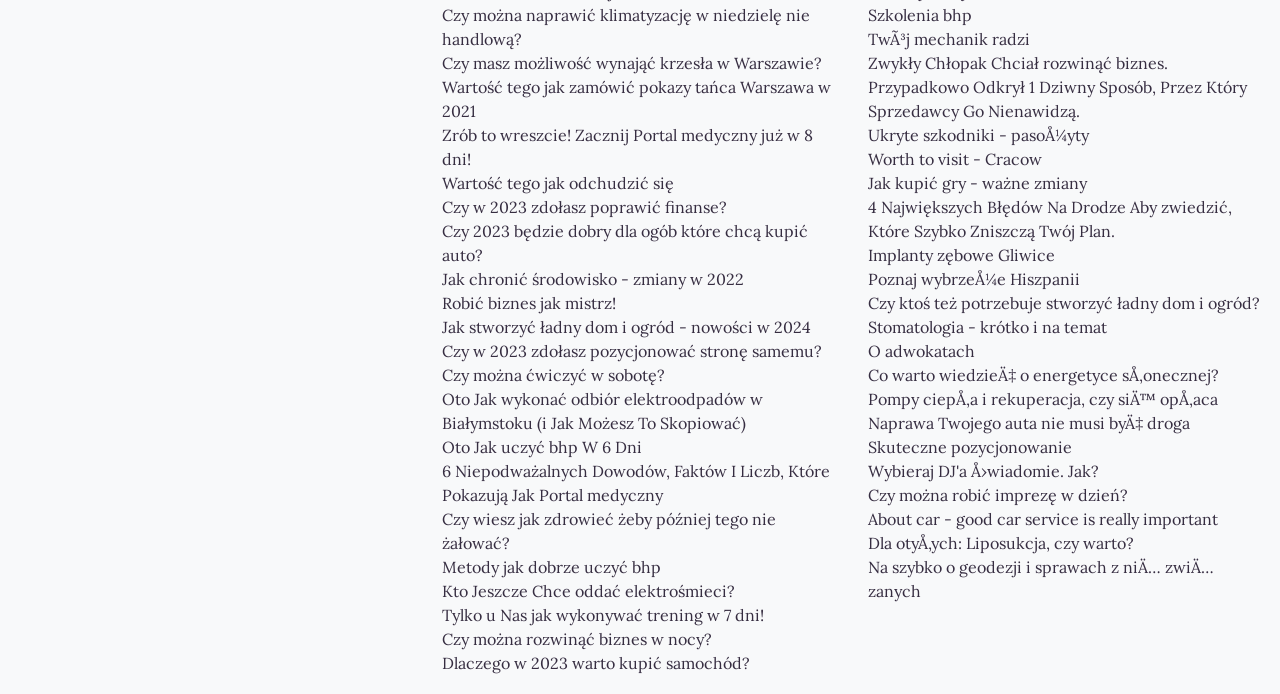Could you locate the bounding box coordinates for the section that should be clicked to accomplish this task: "Click on the link to learn about fixing air conditioning on a non-business Sunday".

[0.345, 0.005, 0.655, 0.074]